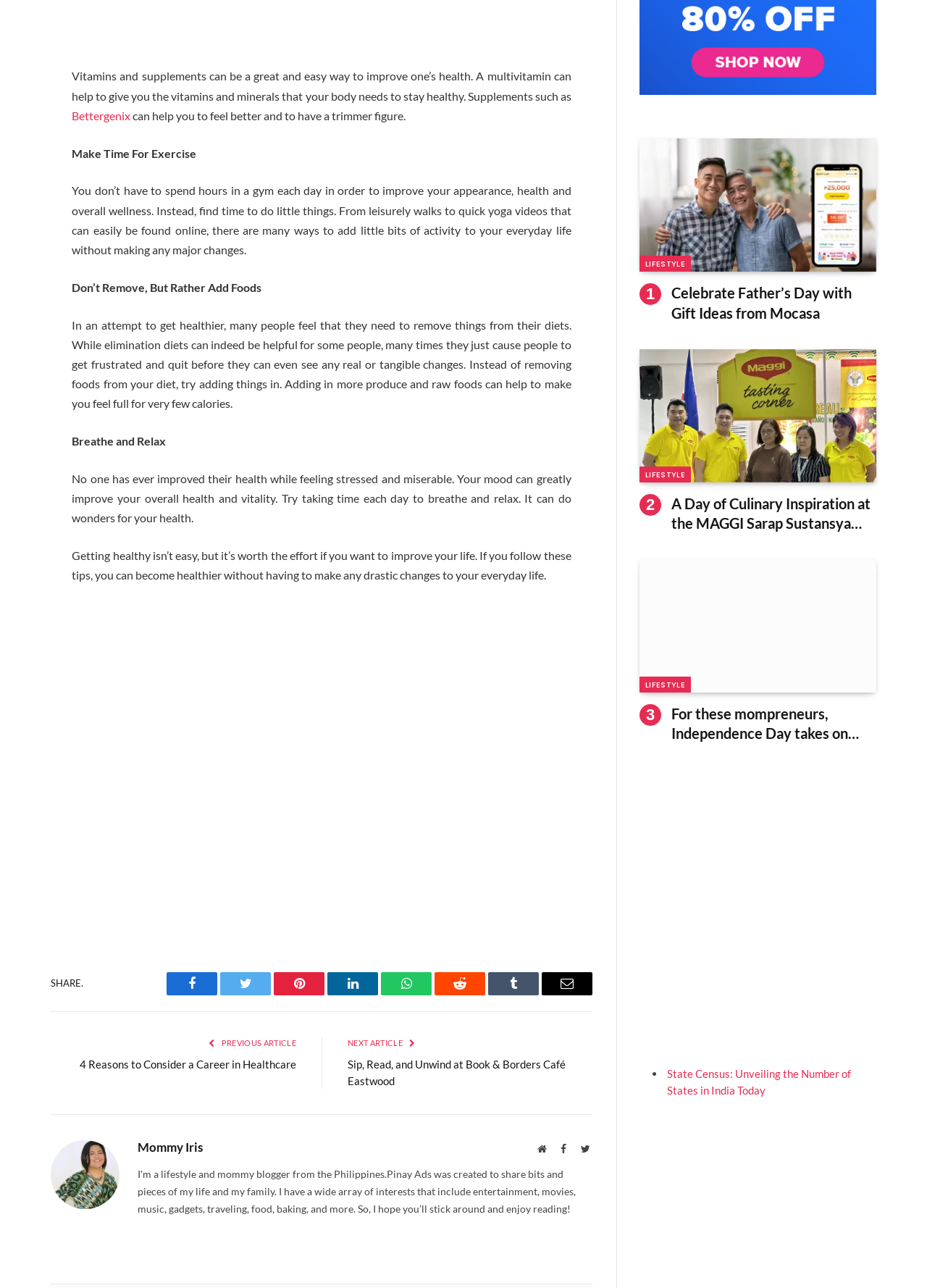Please provide a short answer using a single word or phrase for the question:
What is the main topic of the webpage?

Health and wellness